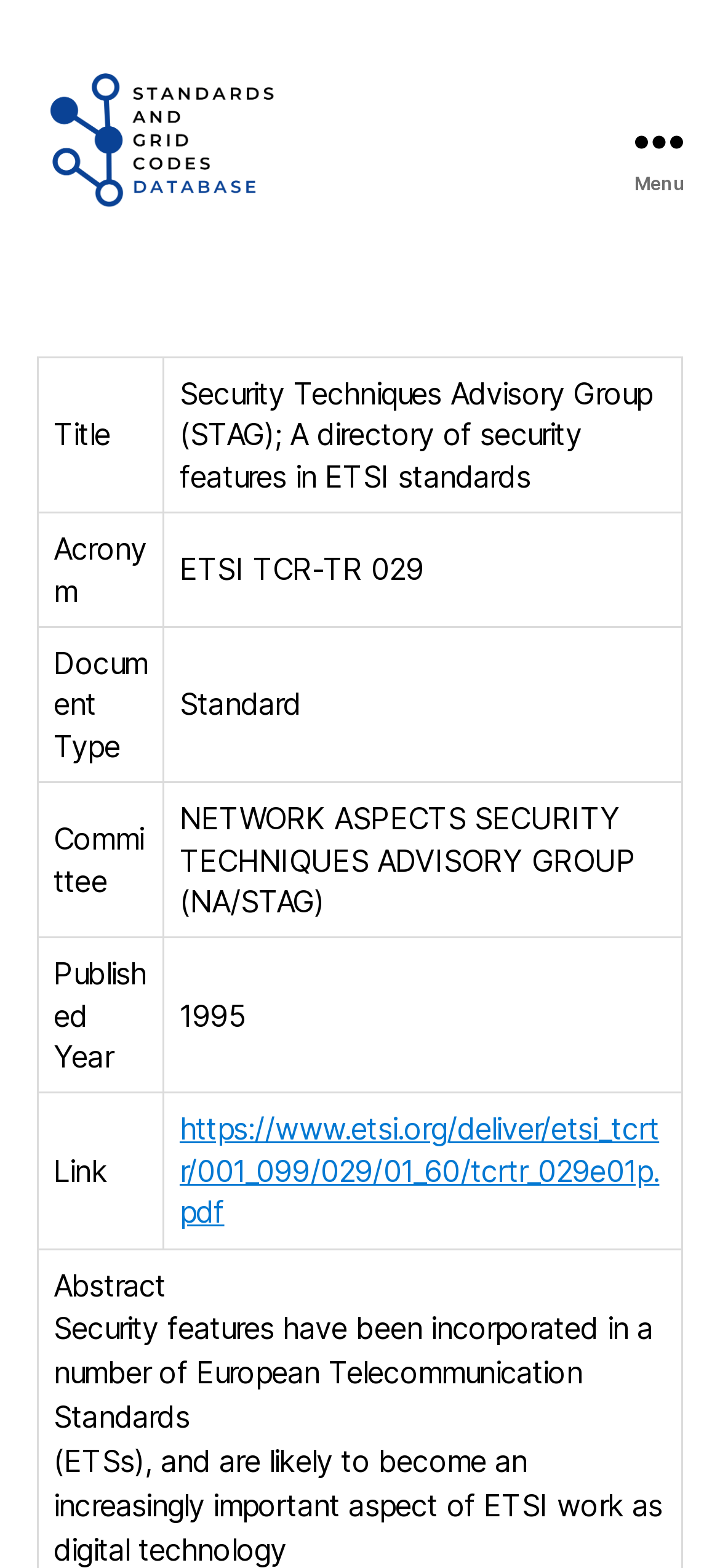What is the acronym of the standard?
Answer the question based on the image using a single word or a brief phrase.

ETSI TCR-TR 029